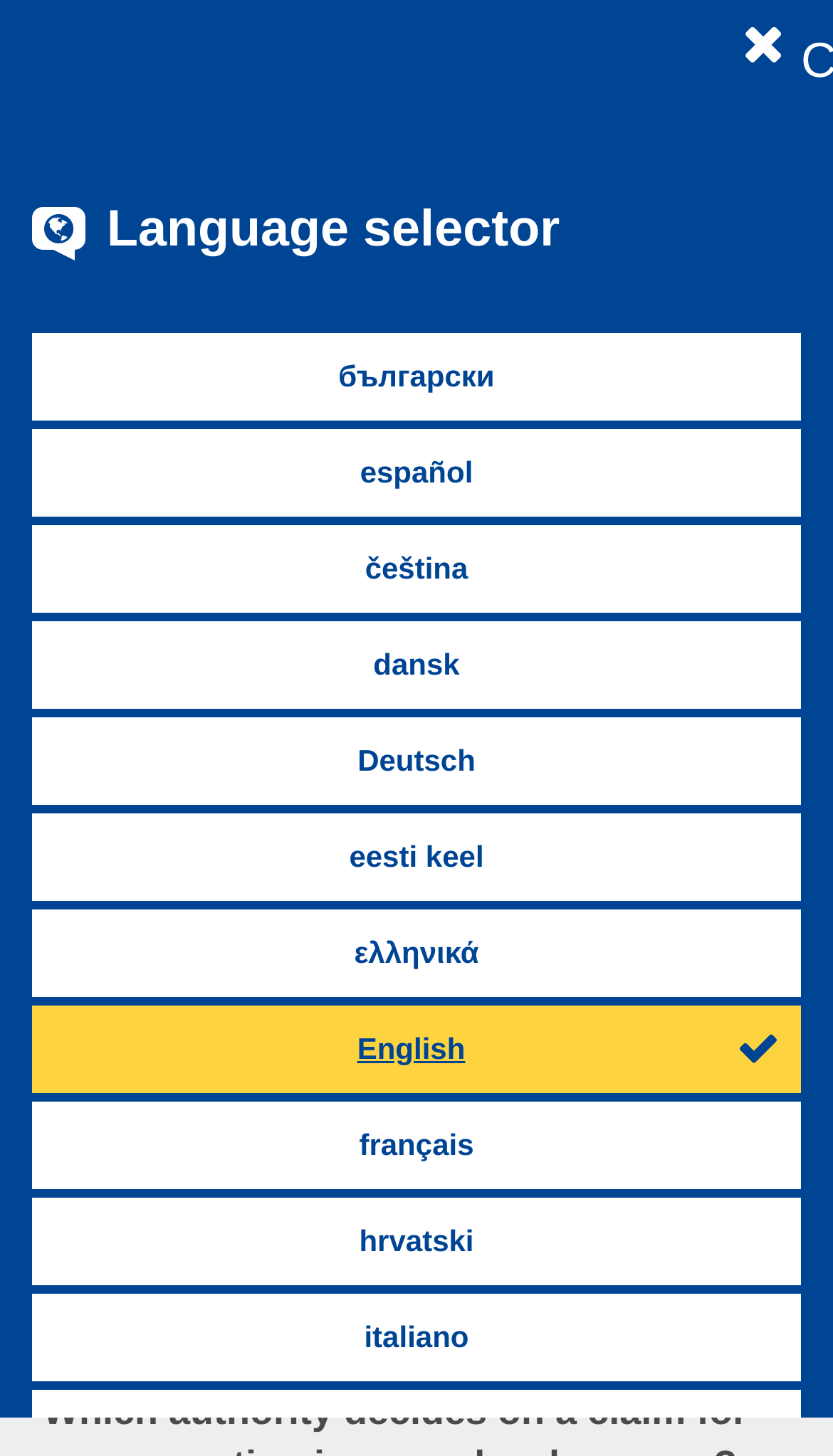Your task is to extract the text of the main heading from the webpage.

If my claim (from another country) is to be considered in this country